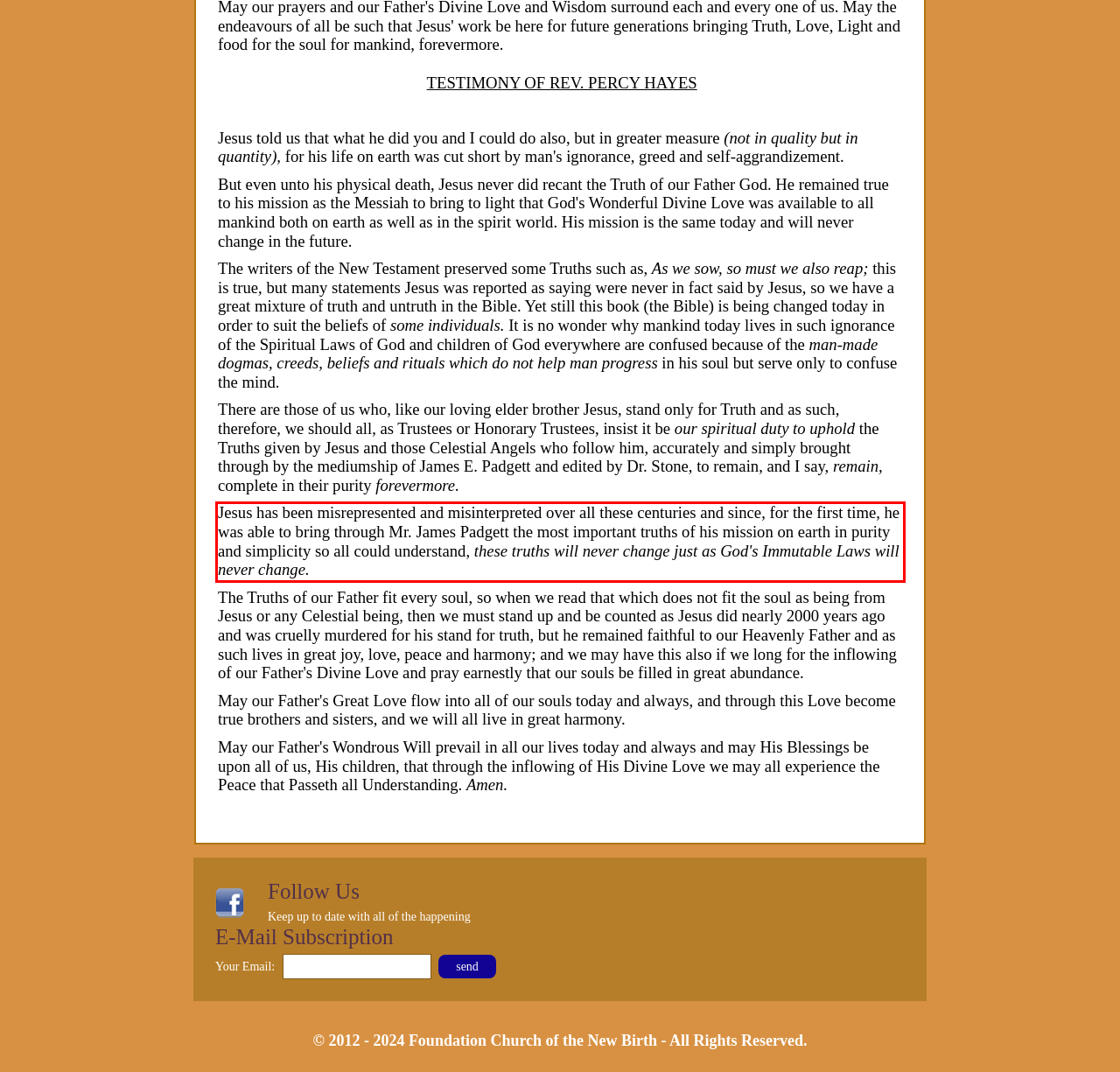By examining the provided screenshot of a webpage, recognize the text within the red bounding box and generate its text content.

Jesus has been misrepresented and misinterpreted over all these centuries and since, for the first time, he was able to bring through Mr. James Padgett the most important truths of his mission on earth in purity and simplicity so all could understand, these truths will never change just as God's Immutable Laws will never change.